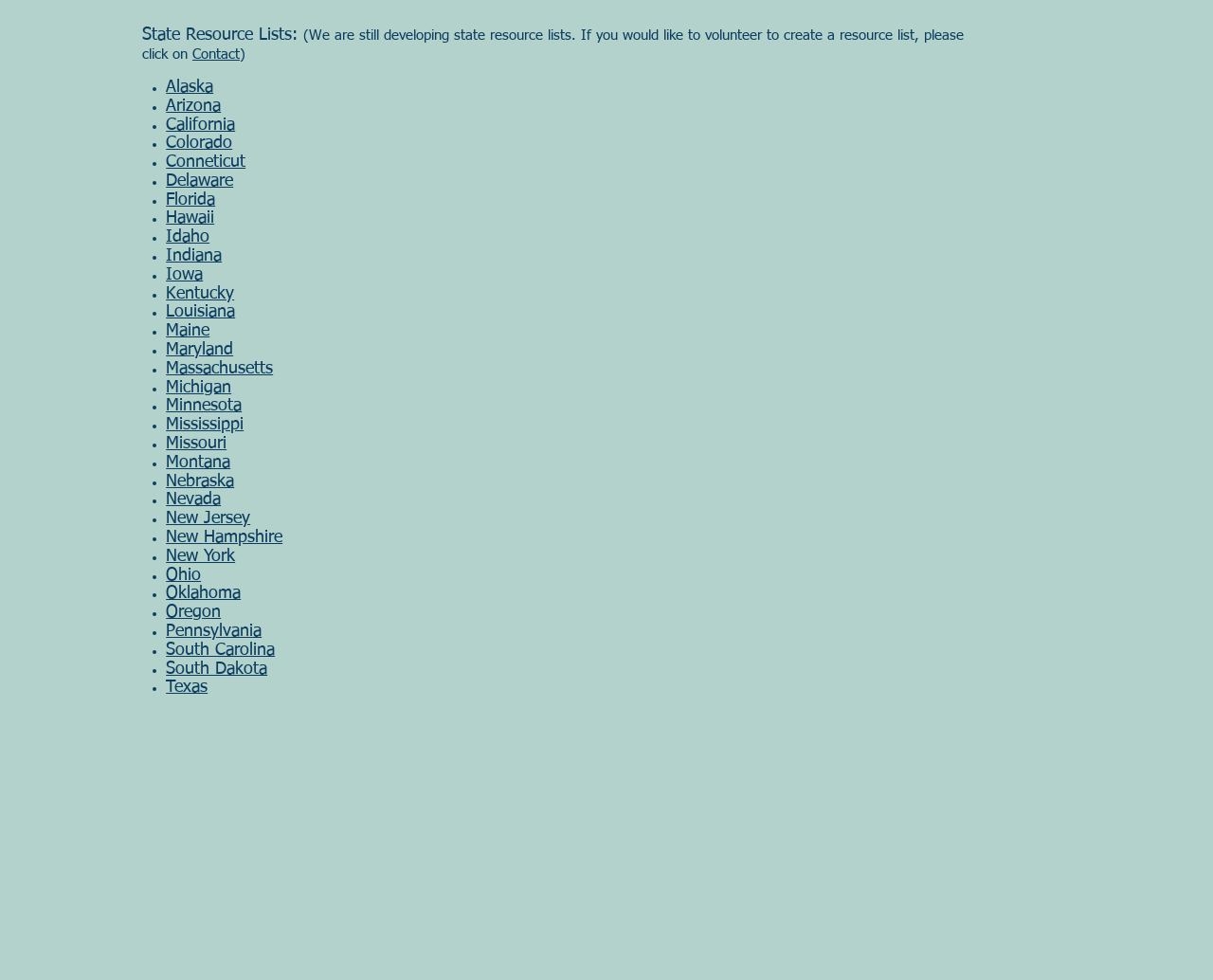Provide the bounding box coordinates for the UI element that is described by this text: "Hawaii". The coordinates should be in the form of four float numbers between 0 and 1: [left, top, right, bottom].

[0.137, 0.214, 0.177, 0.232]